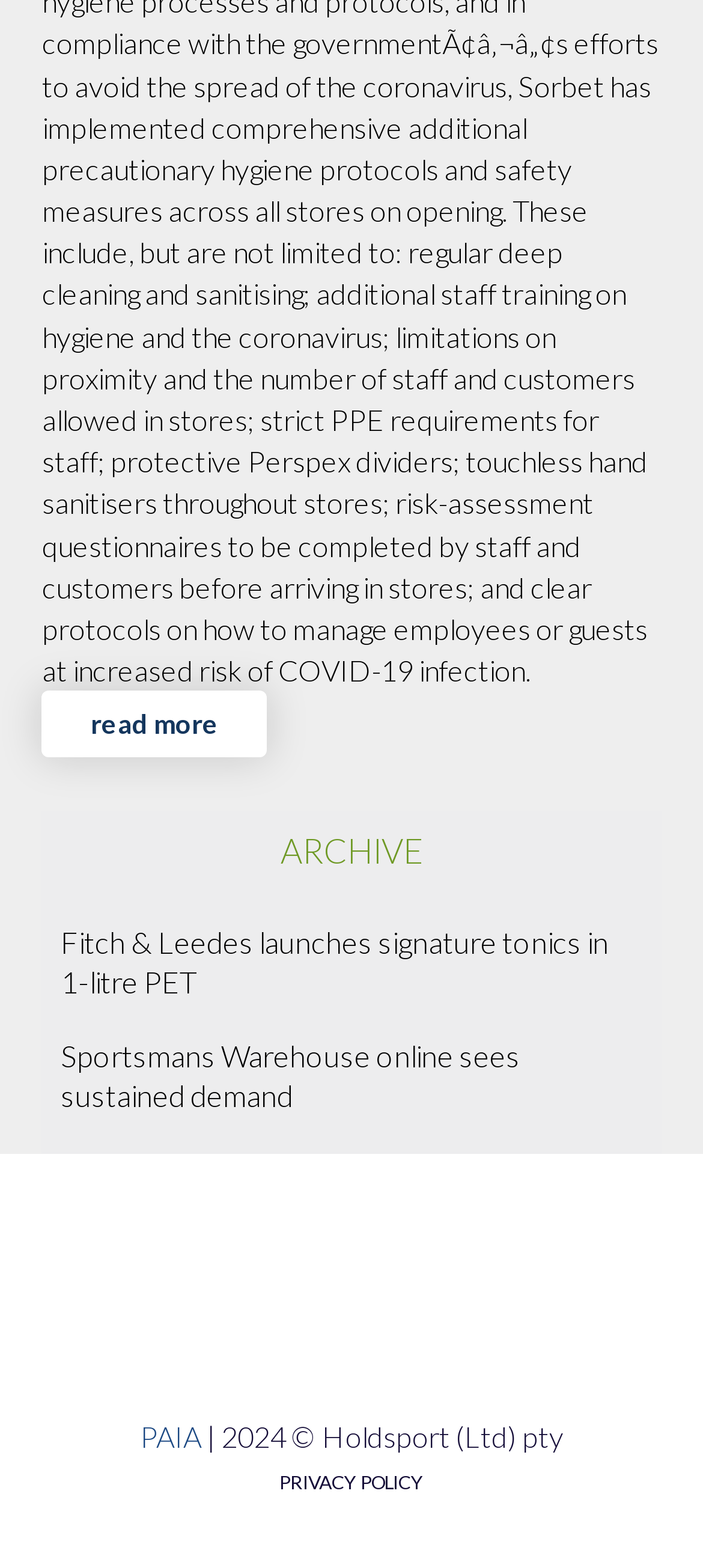What is the category of the first article?
From the image, respond using a single word or phrase.

Archive